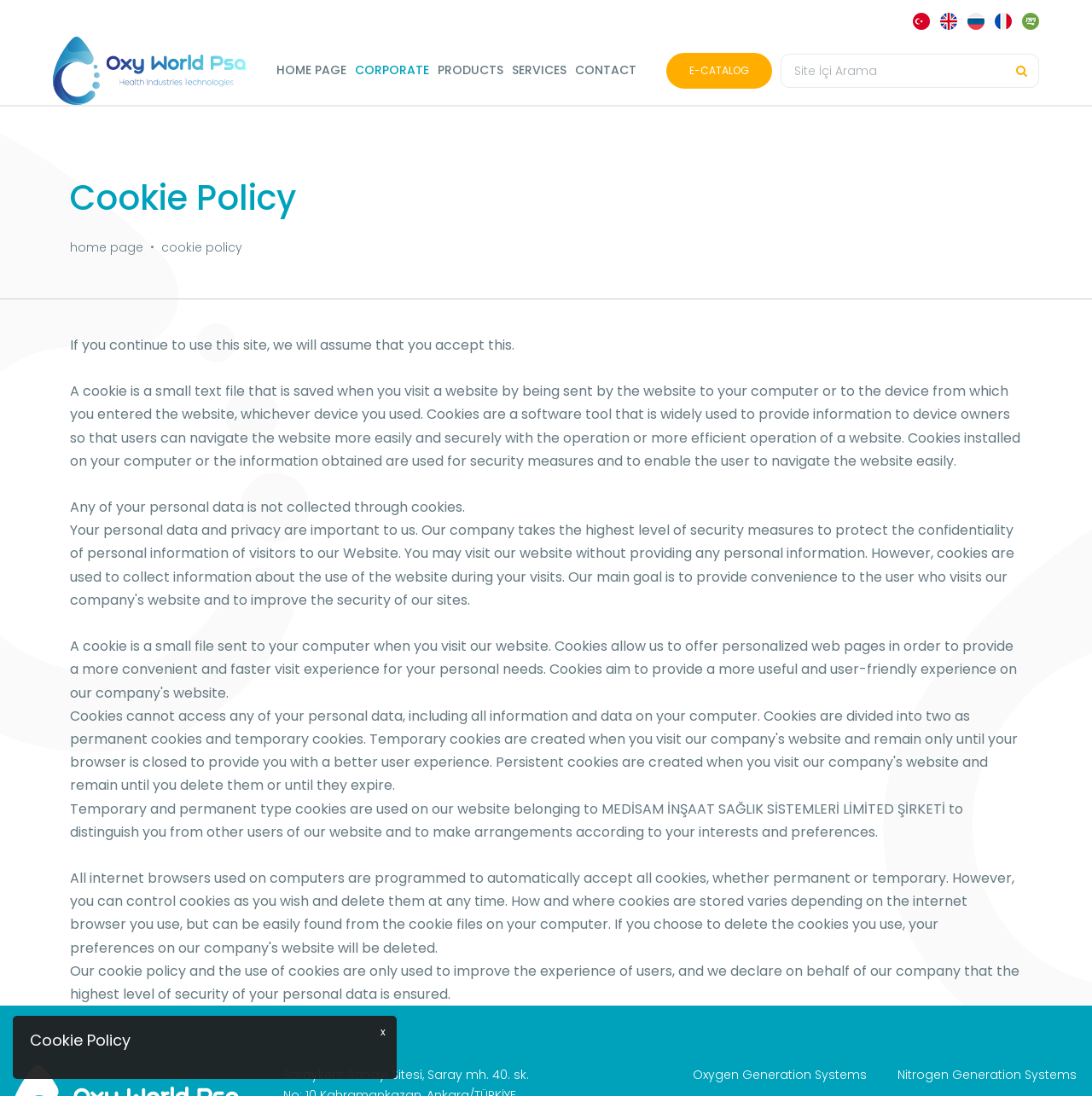What is the topic of the main content on this webpage?
Give a one-word or short-phrase answer derived from the screenshot.

Cookie Policy